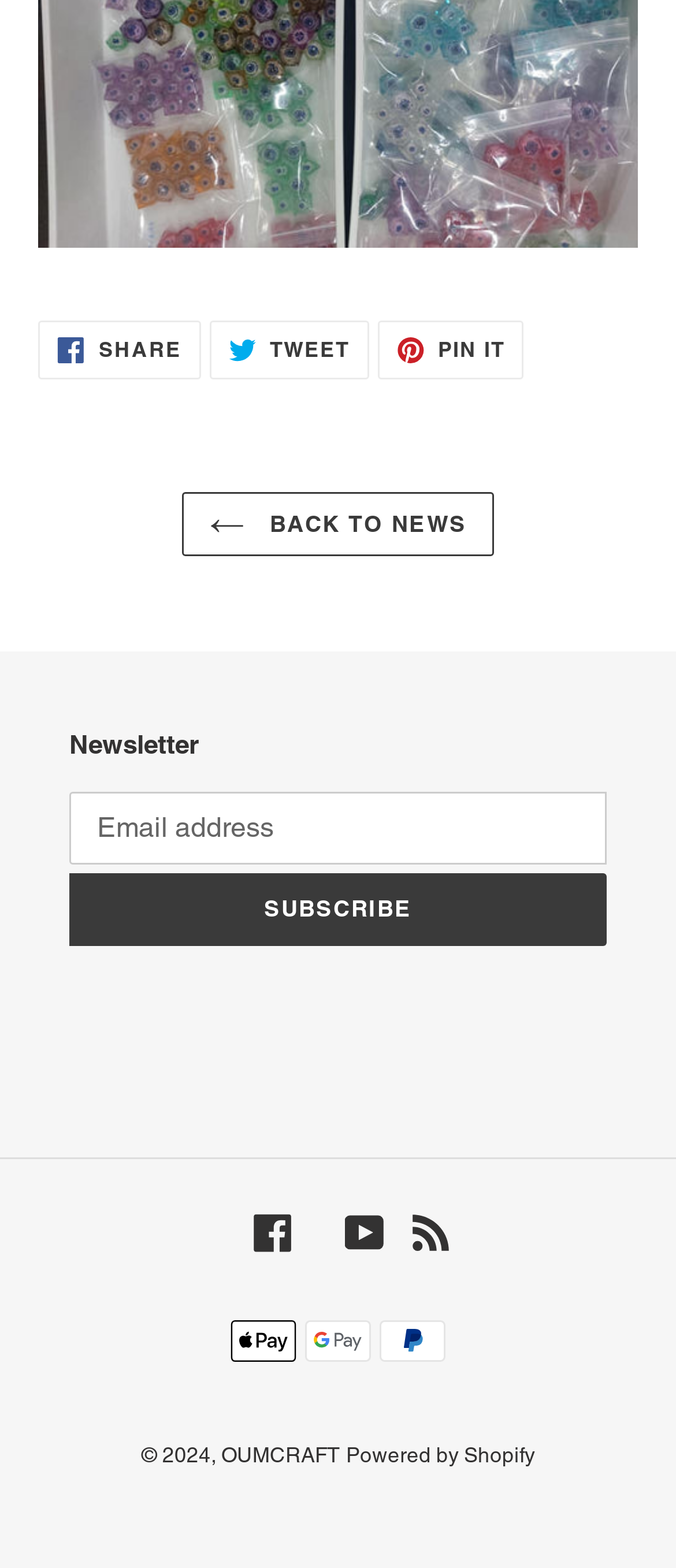Identify the bounding box coordinates of the clickable region necessary to fulfill the following instruction: "Read the article published on 'Jul 8, 2022'". The bounding box coordinates should be four float numbers between 0 and 1, i.e., [left, top, right, bottom].

None